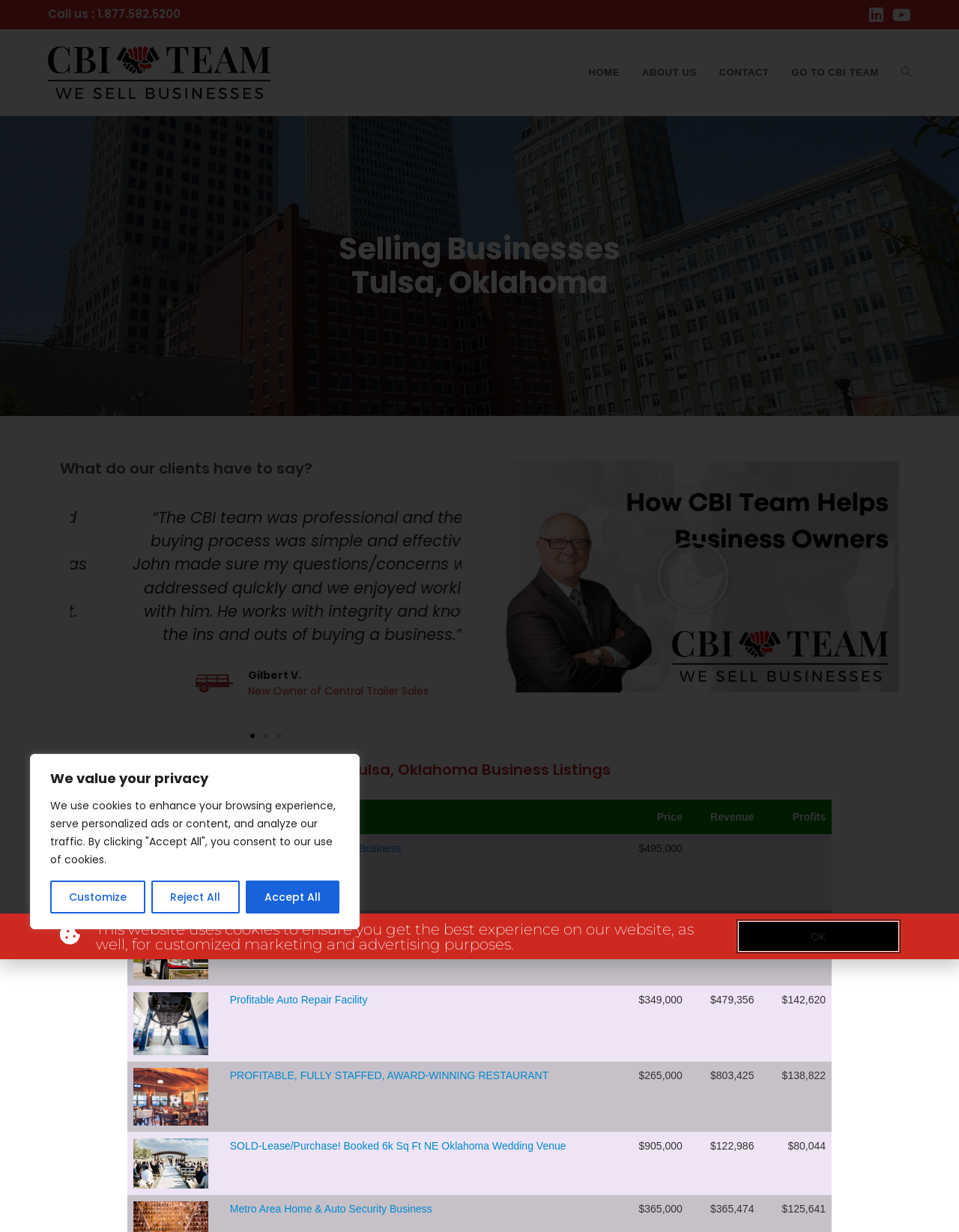Find the bounding box coordinates of the element I should click to carry out the following instruction: "Play the video".

[0.684, 0.437, 0.762, 0.498]